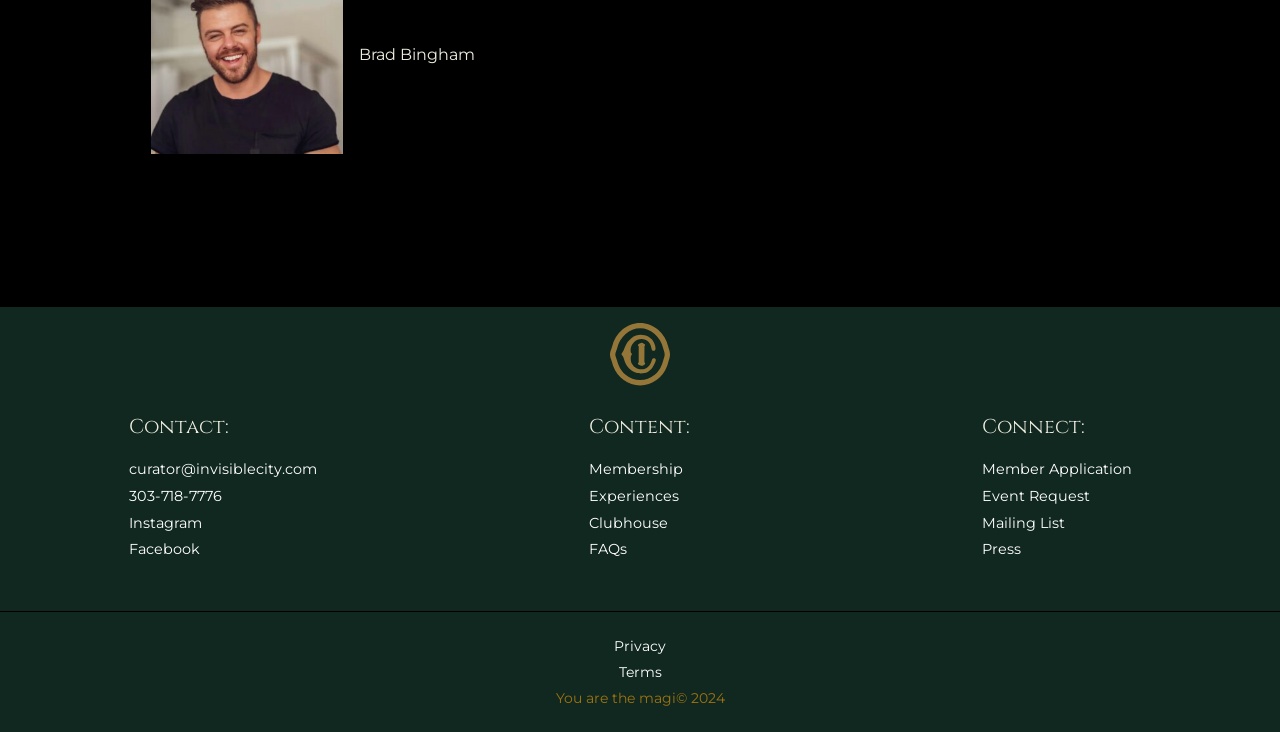Point out the bounding box coordinates of the section to click in order to follow this instruction: "Request an event".

[0.767, 0.665, 0.851, 0.69]